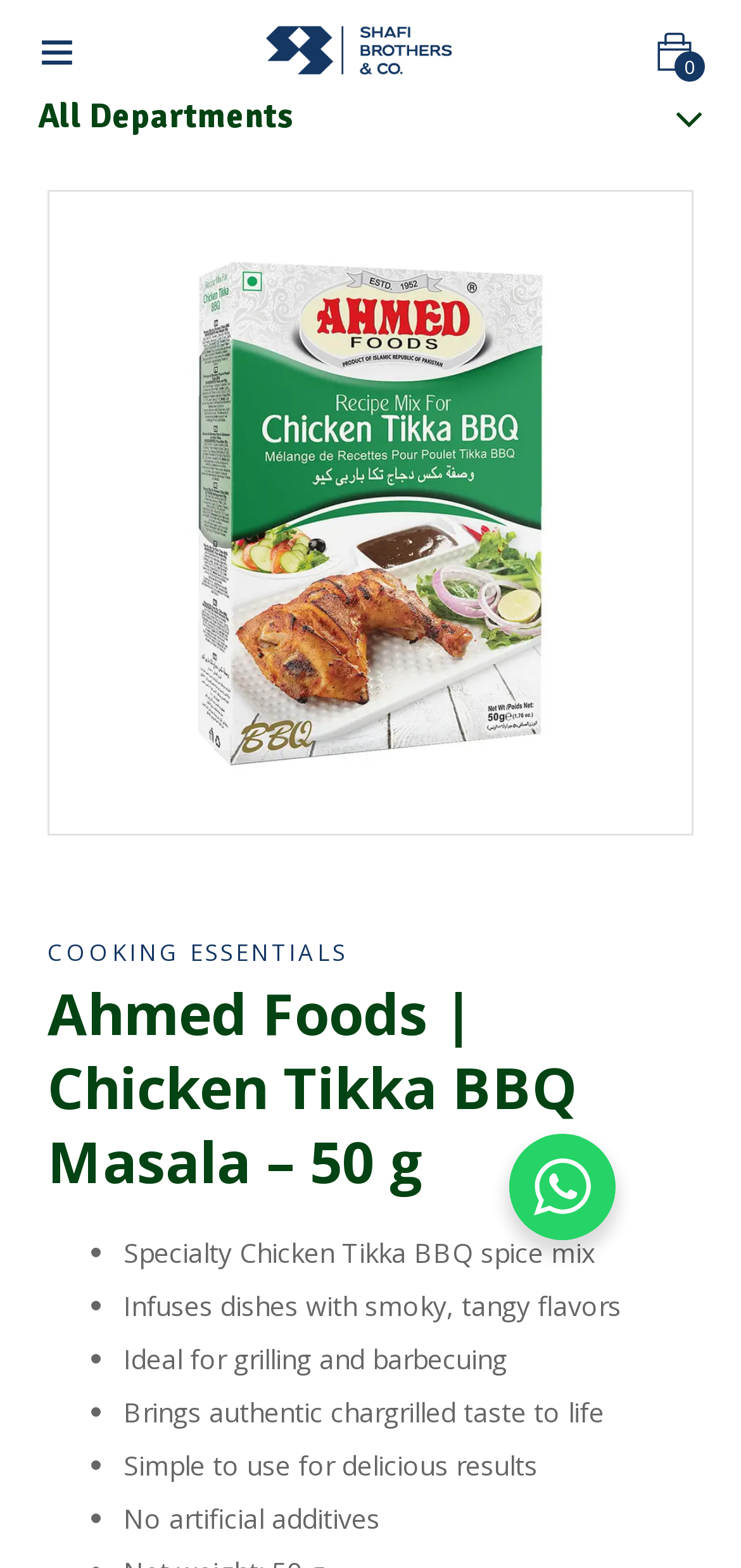What is the product name?
Please respond to the question with a detailed and informative answer.

The product name can be found in the heading element with the text 'Ahmed Foods | Chicken Tikka BBQ Masala – 50 g' and also in the generic element with the text 'Ahmed Foods Chicken Tikka BBQ Masala 50g box, featuring a succulent piece of grilled Chicken Tikka.'